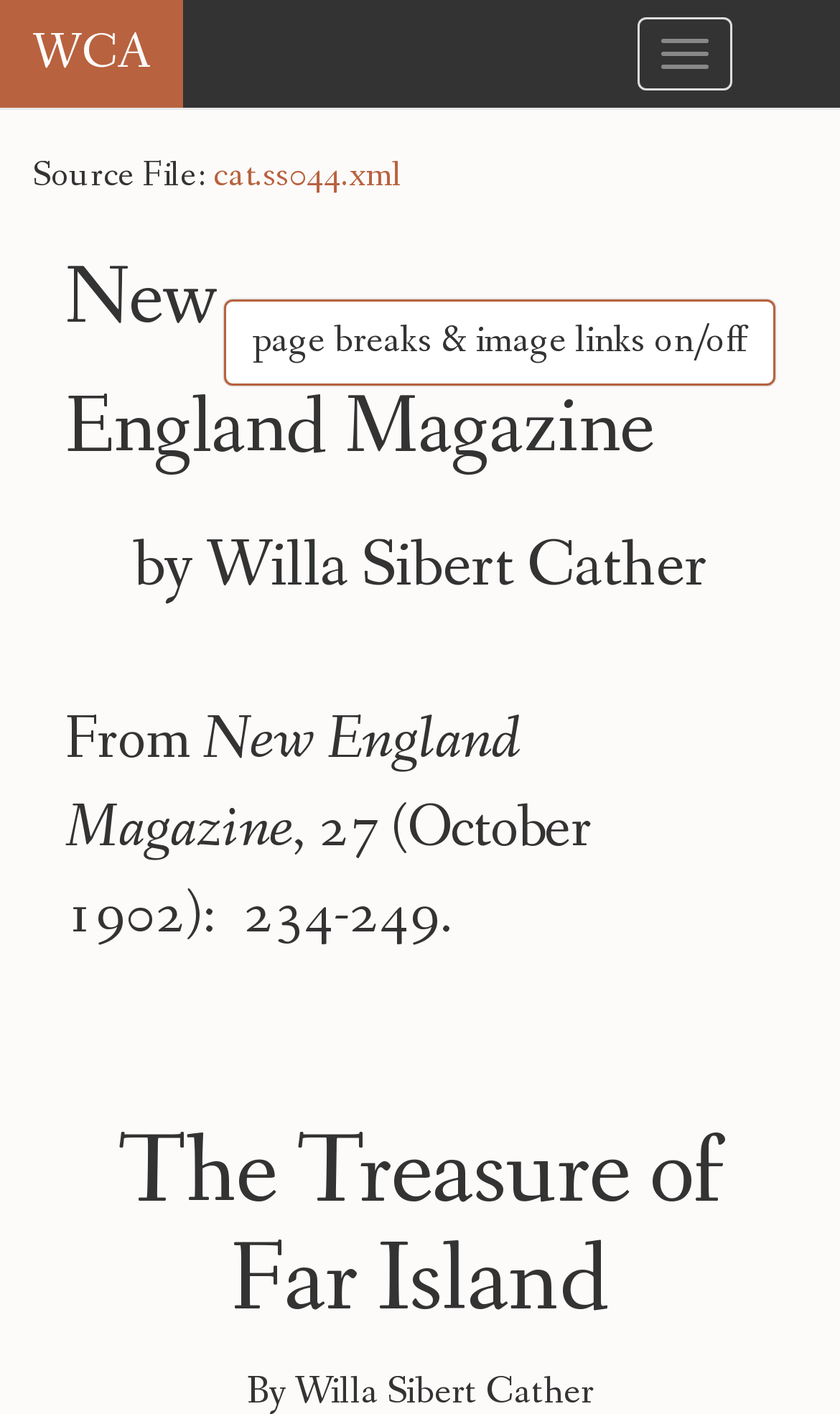What is the name of the magazine?
Using the visual information, reply with a single word or short phrase.

New England Magazine